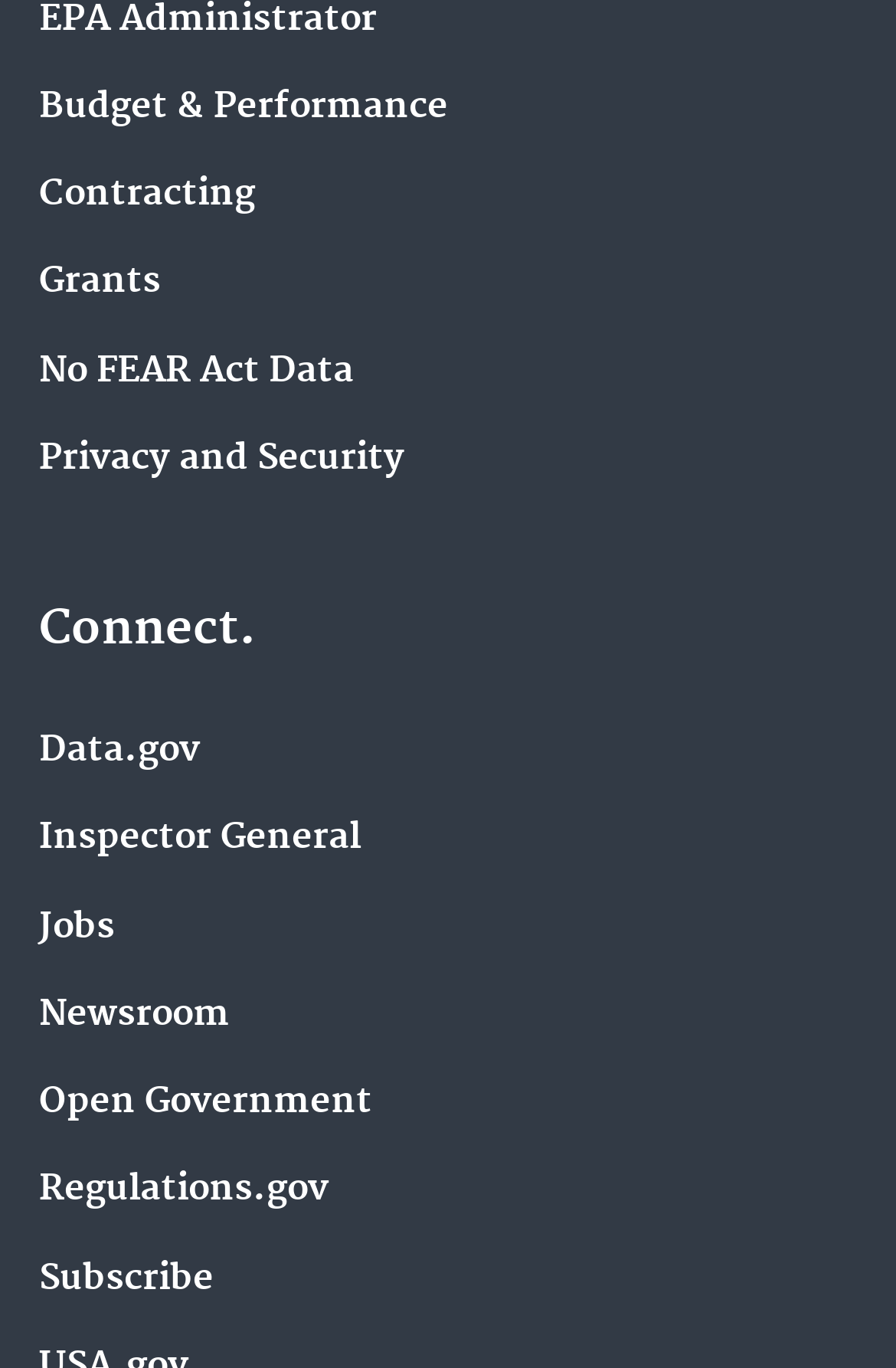Using the description "Open Government", locate and provide the bounding box of the UI element.

[0.044, 0.791, 0.415, 0.822]